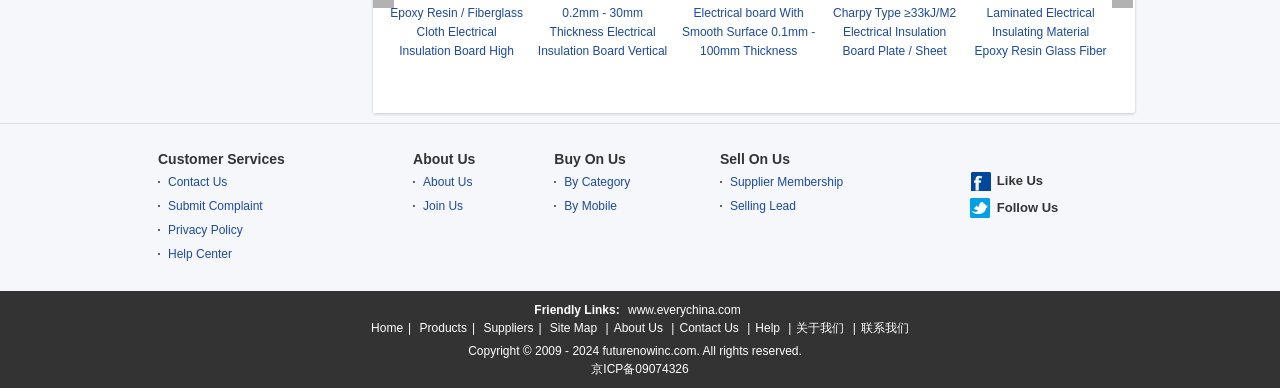Please determine the bounding box coordinates of the element's region to click in order to carry out the following instruction: "Click on Customer Services". The coordinates should be four float numbers between 0 and 1, i.e., [left, top, right, bottom].

[0.123, 0.389, 0.223, 0.43]